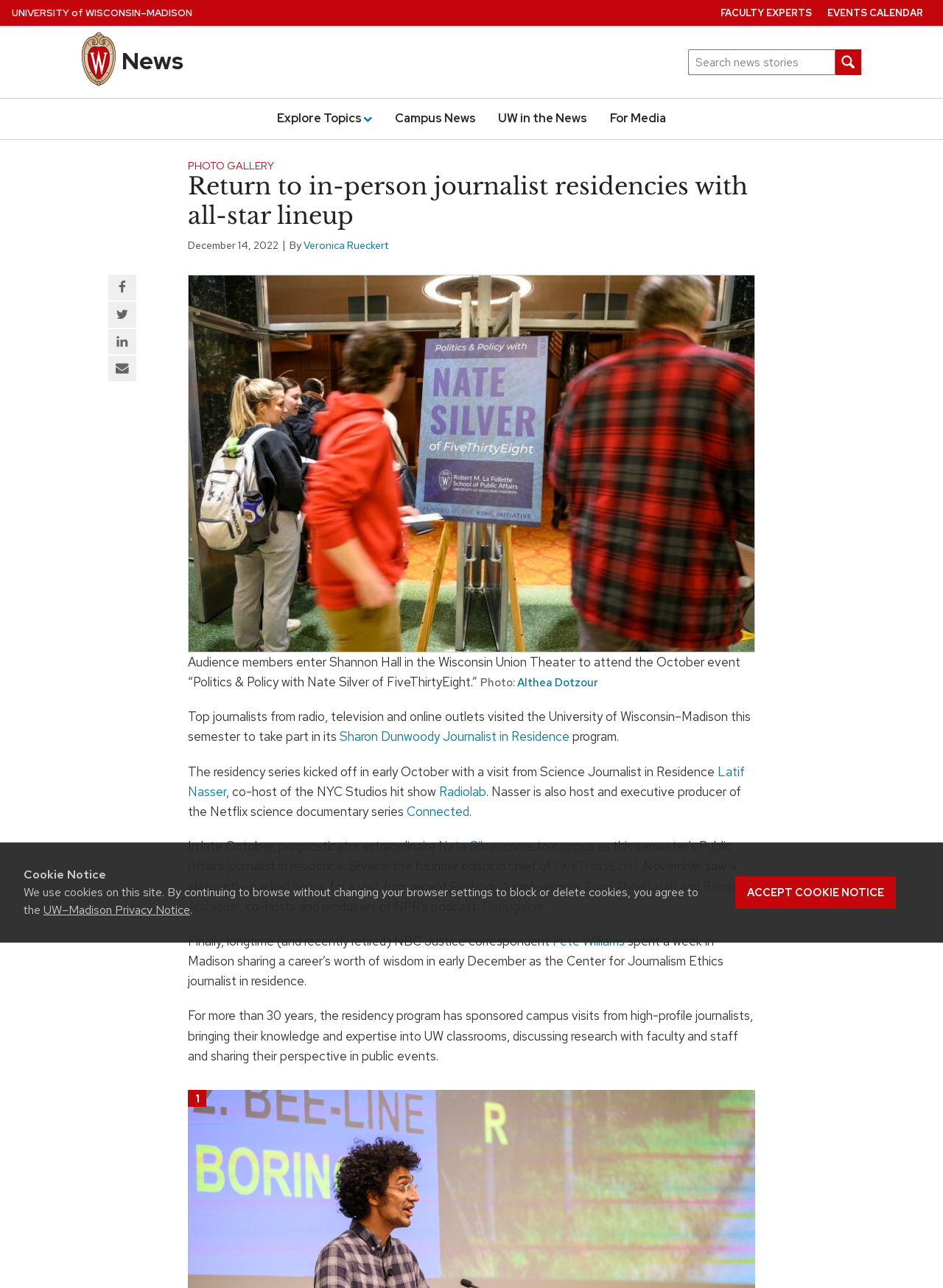What is the name of the journalist in residence program?
Using the image, respond with a single word or phrase.

Sharon Dunwoody Journalist in Residence